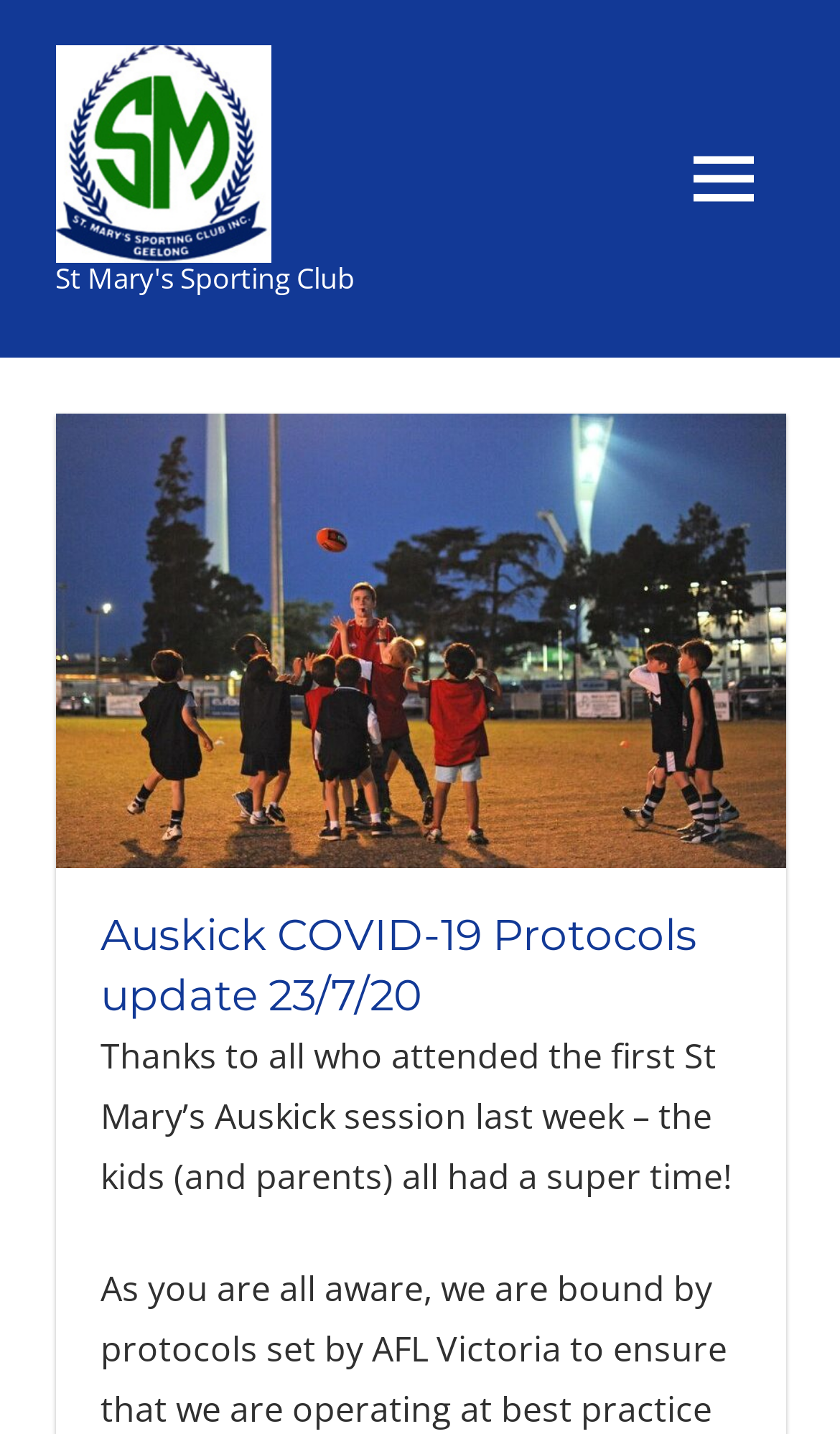How many headings are on the page?
From the screenshot, supply a one-word or short-phrase answer.

1